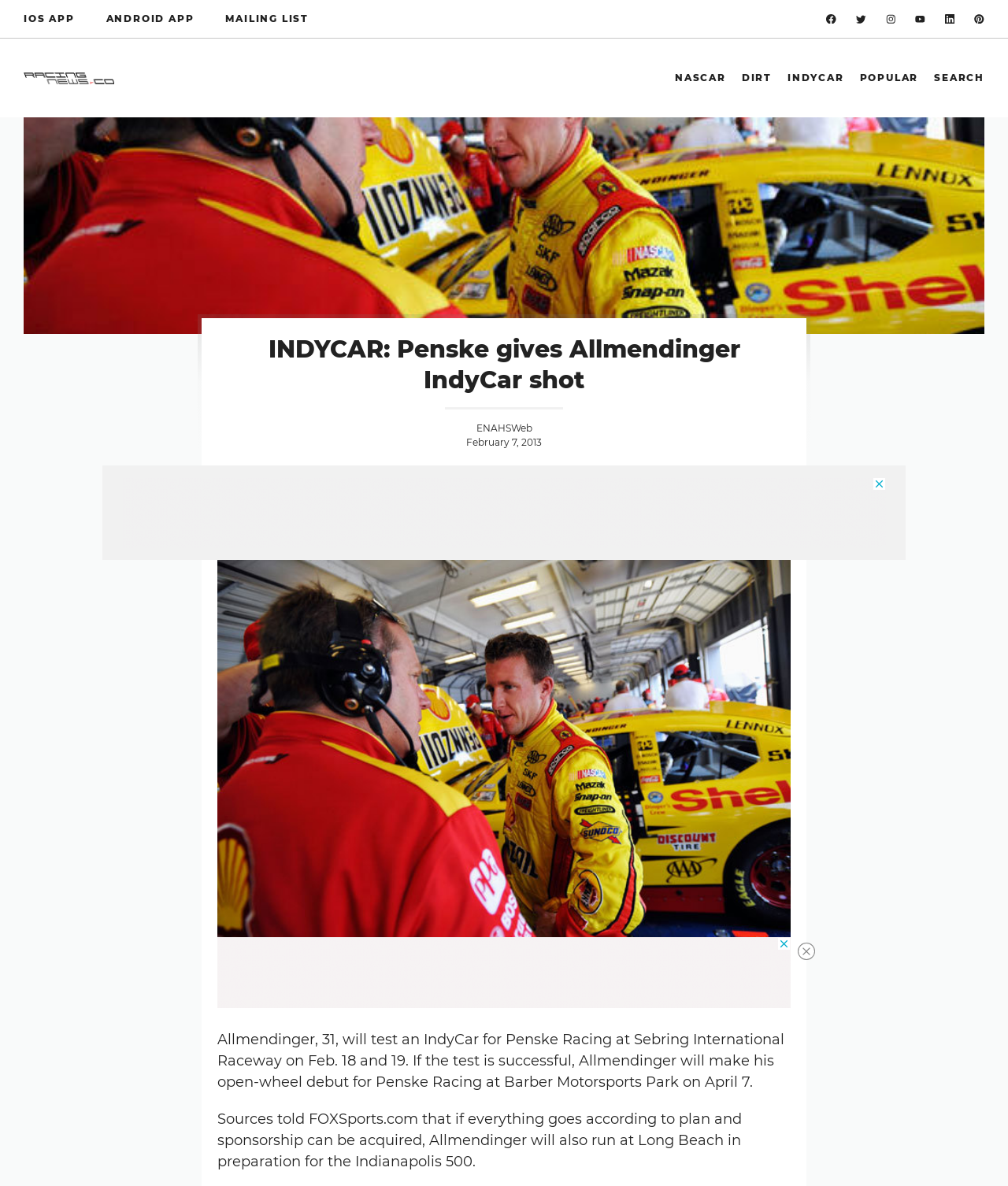Locate the bounding box coordinates of the element that should be clicked to fulfill the instruction: "Read the article about Aj Allmendinger Penske Racing".

[0.216, 0.472, 0.784, 0.805]